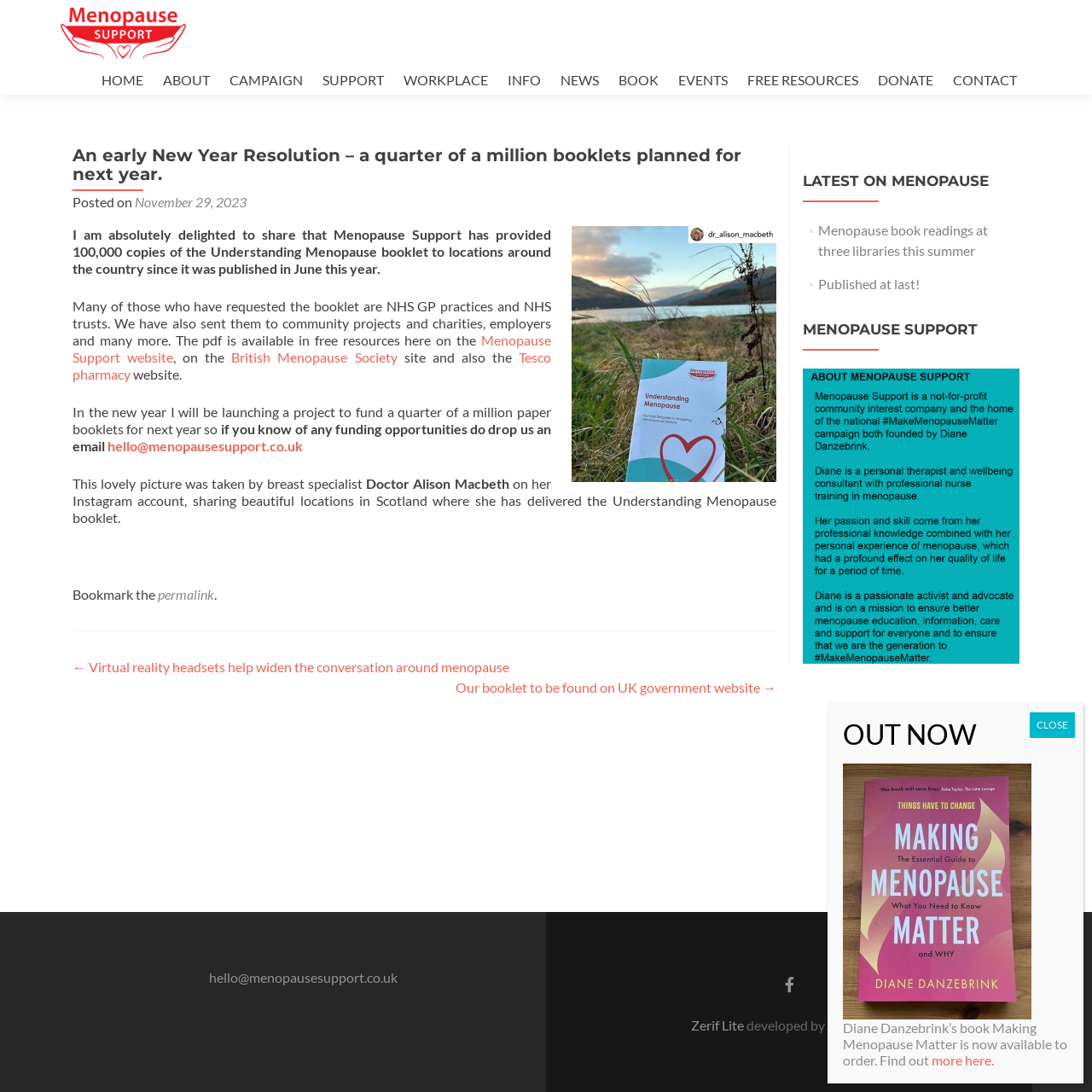Please identify the coordinates of the bounding box for the clickable region that will accomplish this instruction: "Show post option menu".

None